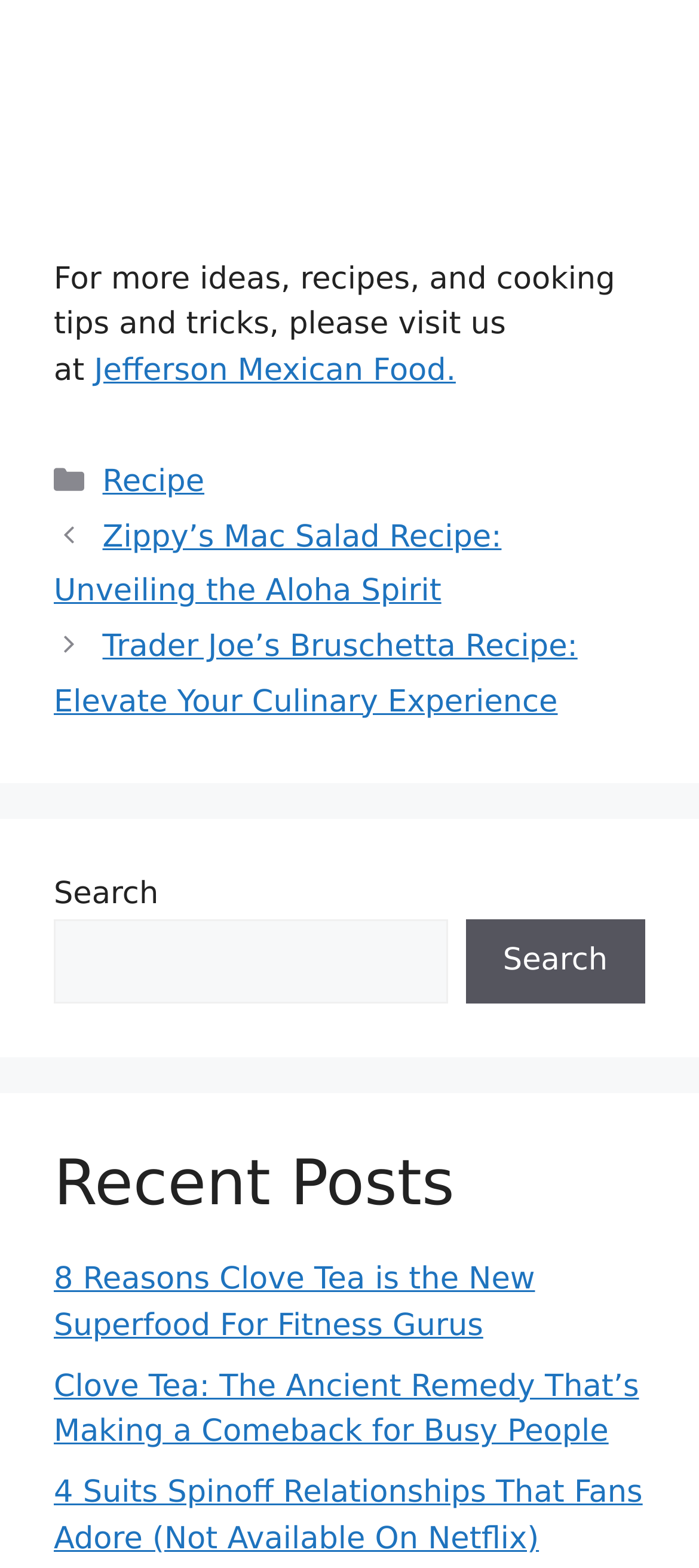Please identify the bounding box coordinates of the region to click in order to complete the given instruction: "search for recipes". The coordinates should be four float numbers between 0 and 1, i.e., [left, top, right, bottom].

[0.077, 0.586, 0.64, 0.64]